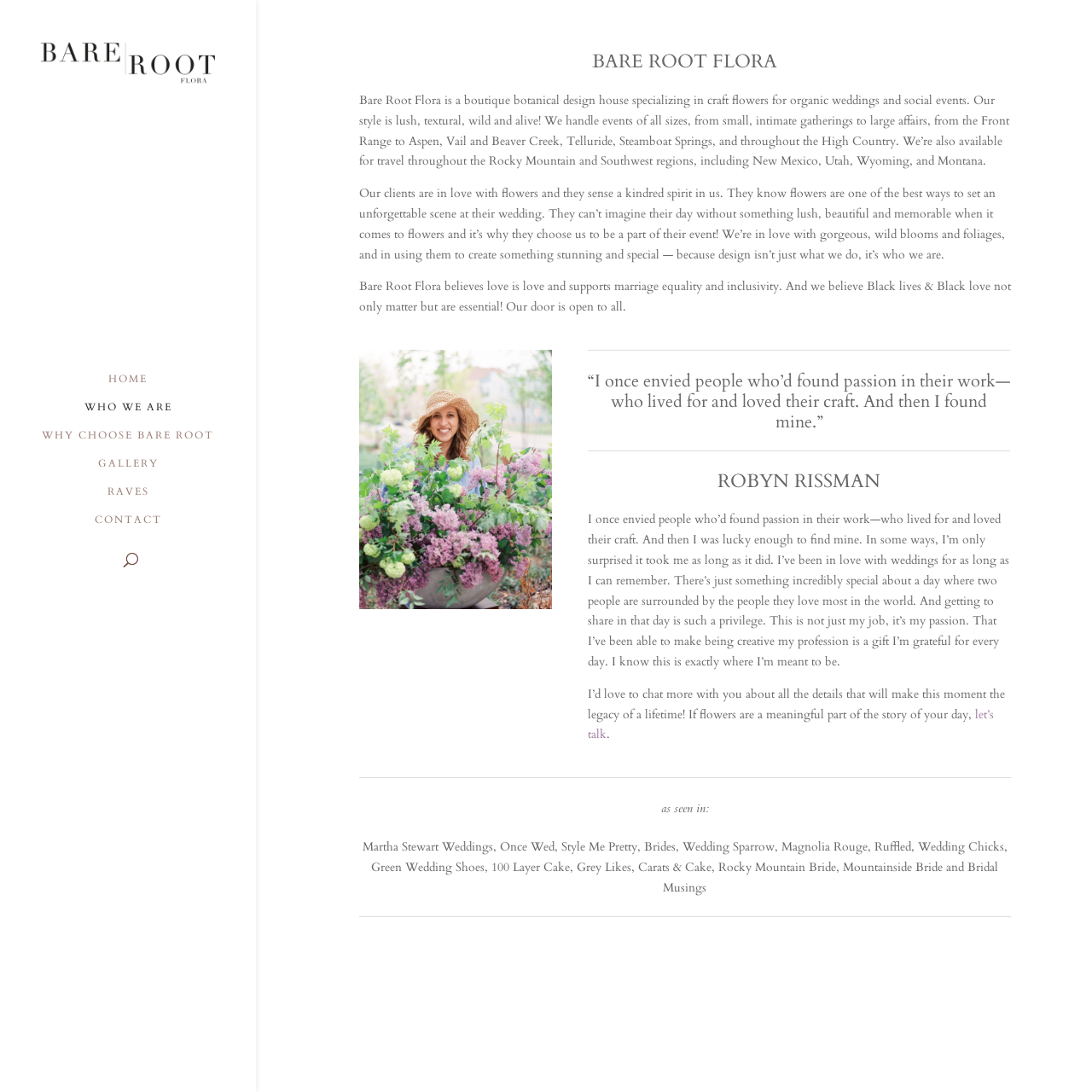Specify the bounding box coordinates of the element's area that should be clicked to execute the given instruction: "Search for something". The coordinates should be four float numbers between 0 and 1, i.e., [left, top, right, bottom].

[0.031, 0.513, 0.203, 0.528]